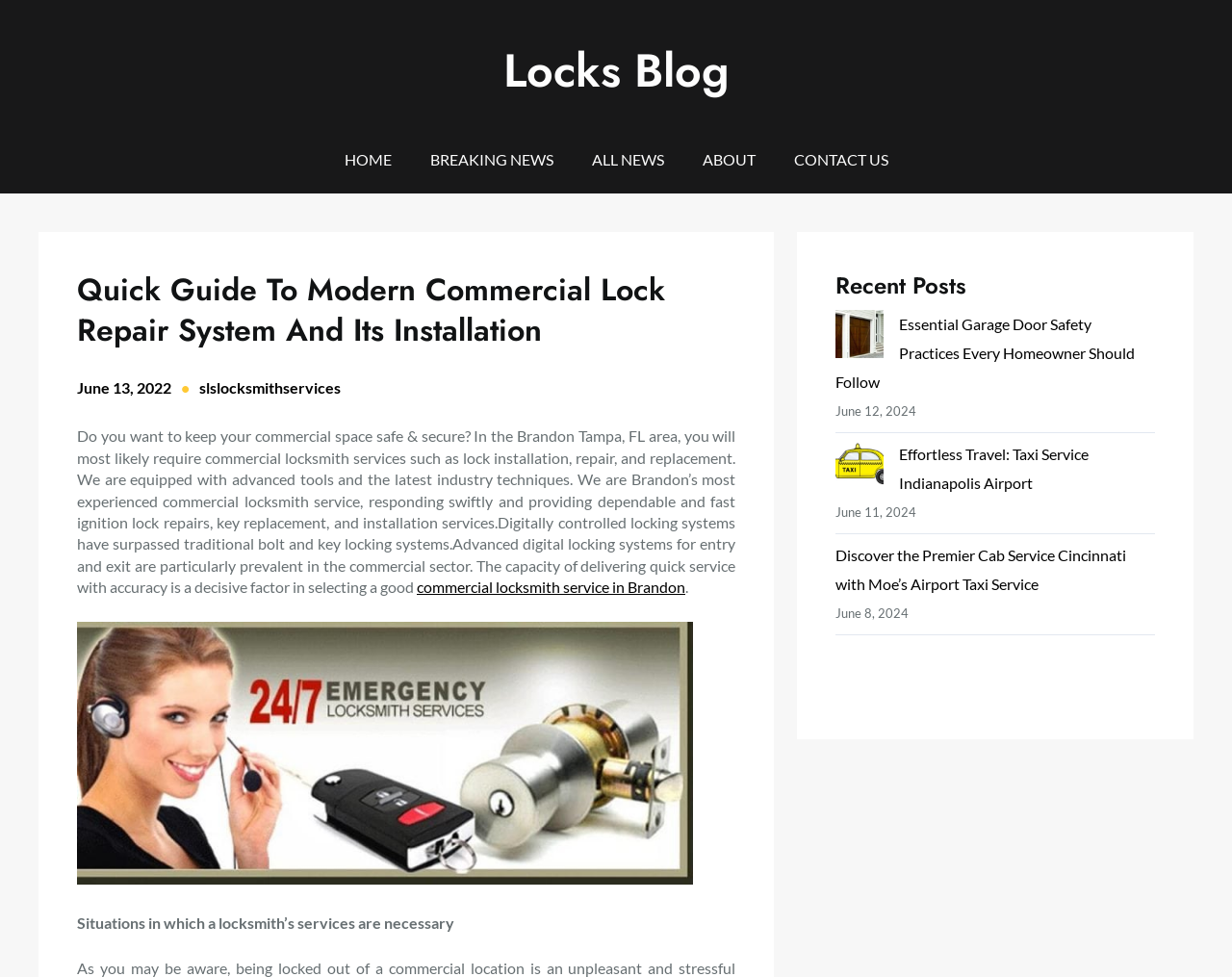Please answer the following question using a single word or phrase: 
What is the main topic of this webpage?

Commercial Lock Repair